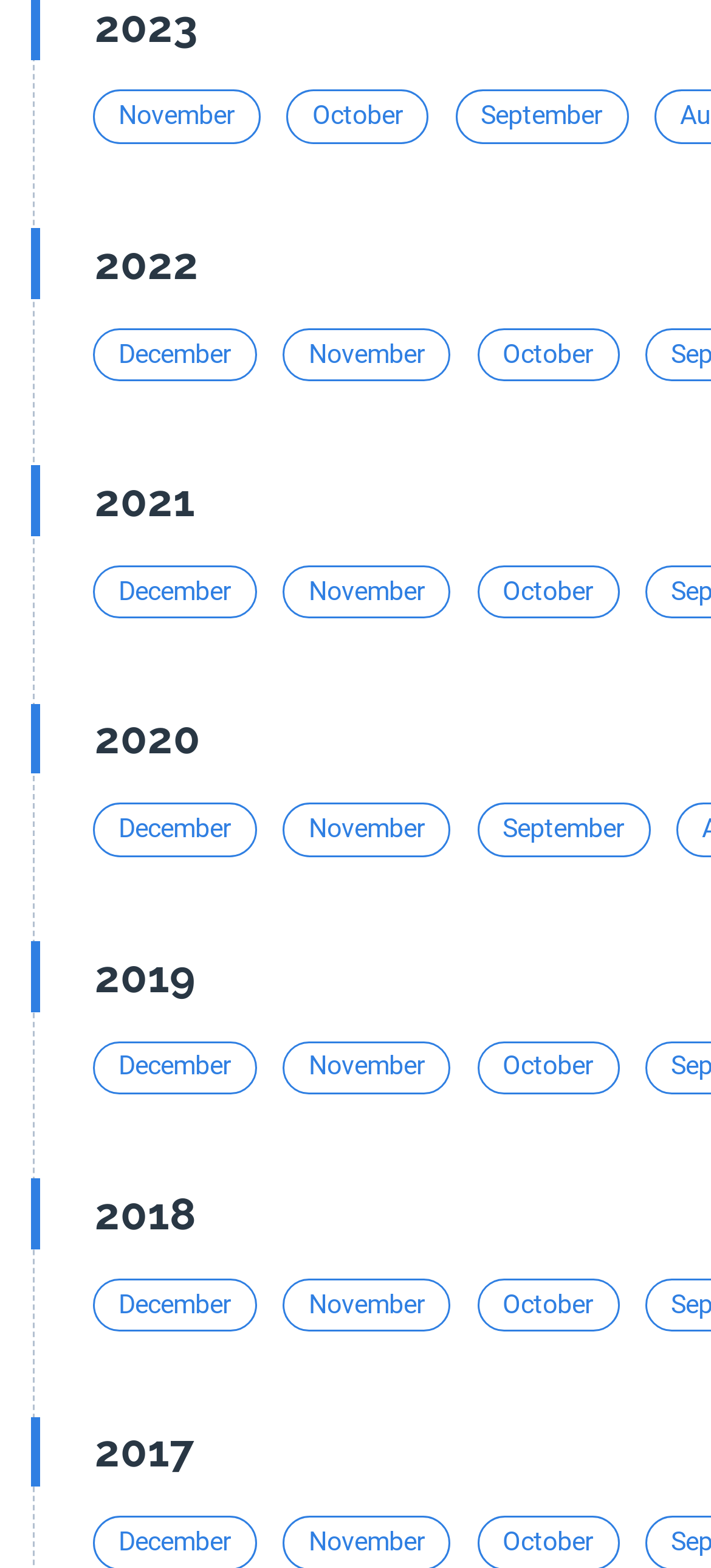Please find the bounding box coordinates of the element that you should click to achieve the following instruction: "Check October 2019". The coordinates should be presented as four float numbers between 0 and 1: [left, top, right, bottom].

[0.671, 0.606, 0.871, 0.64]